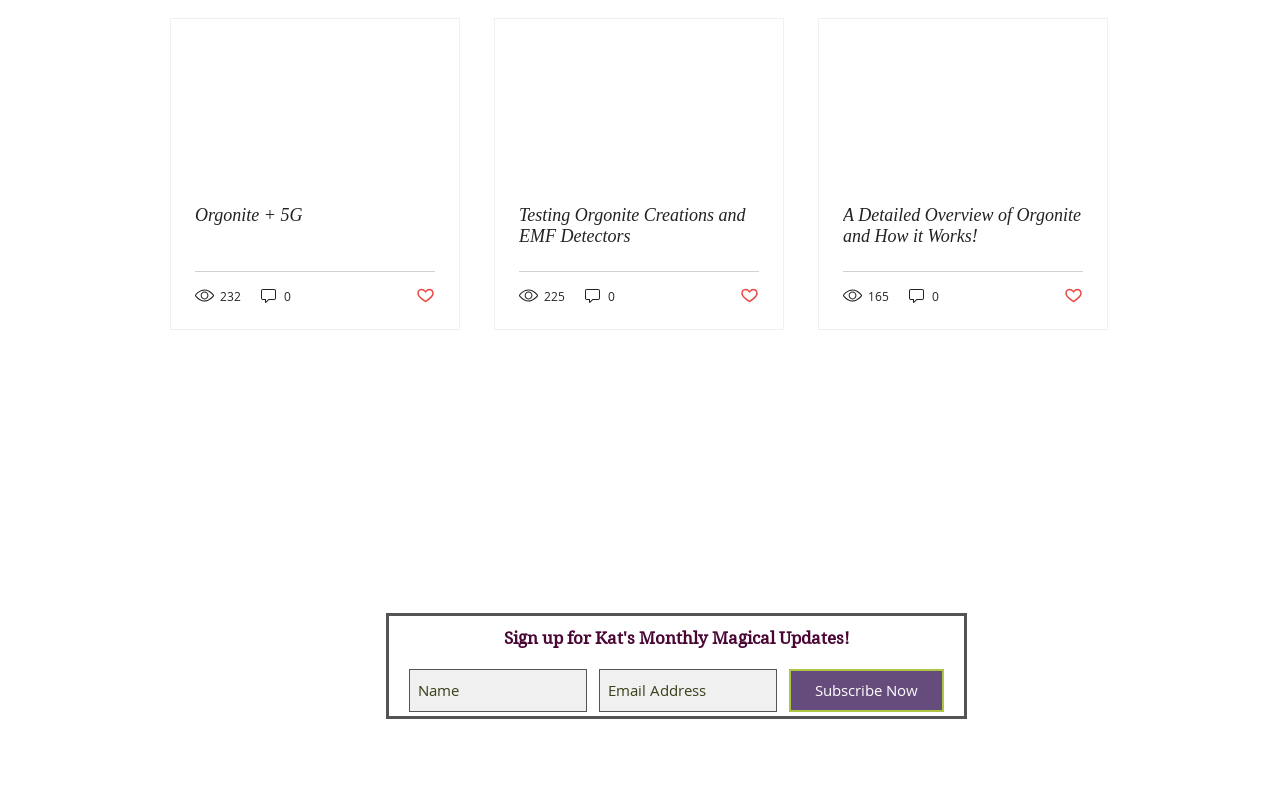Determine the bounding box coordinates of the region that needs to be clicked to achieve the task: "Check the 'Disclaimer'".

[0.475, 0.681, 0.571, 0.71]